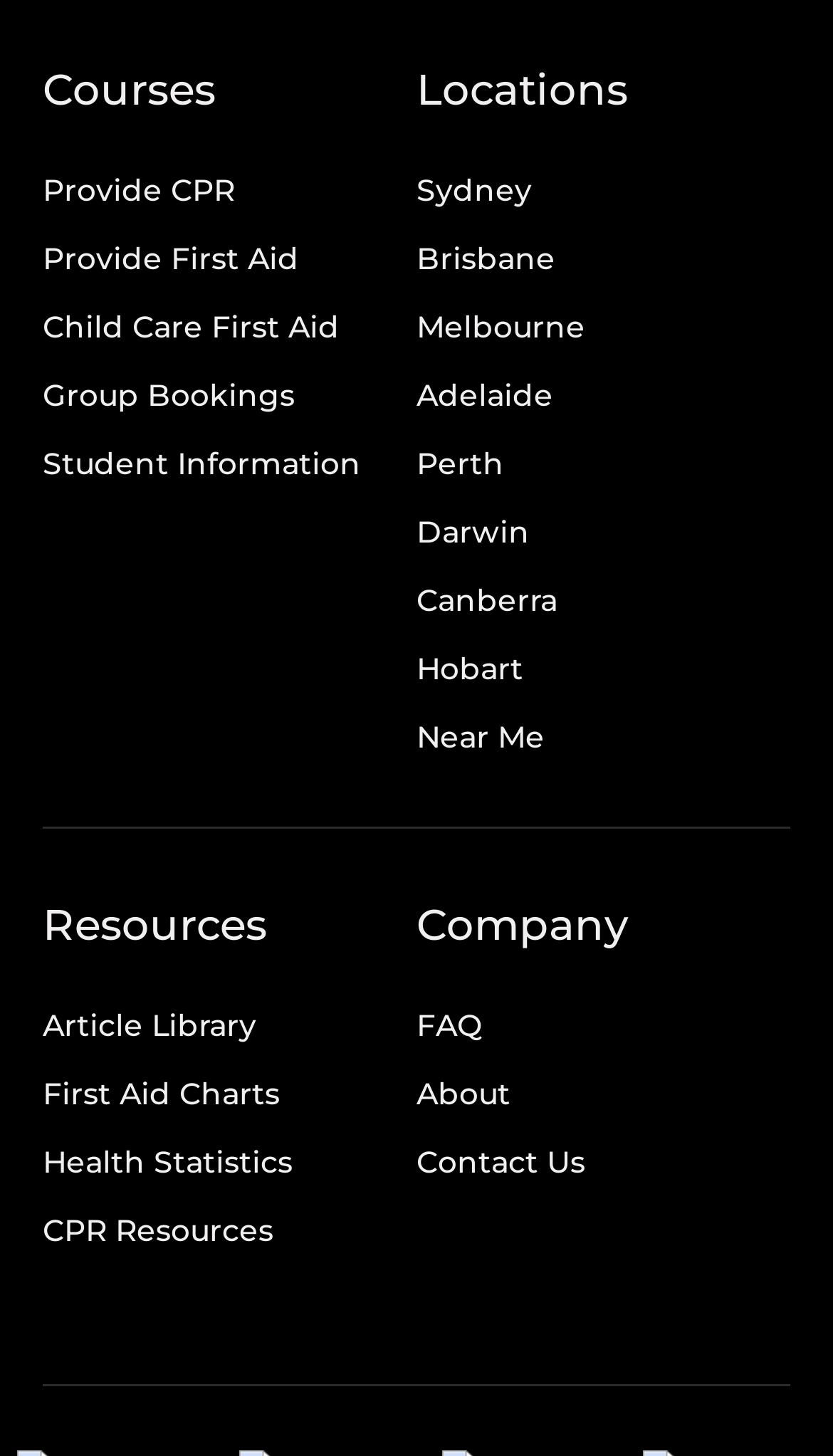How many resource categories are available?
Please craft a detailed and exhaustive response to the question.

I counted the number of categories under the 'Resources' section, which are 'Article Library', 'First Aid Charts', 'Health Statistics', 'CPR Resources', and found that there are 2 resource categories available, namely 'Resources' and 'Company'.